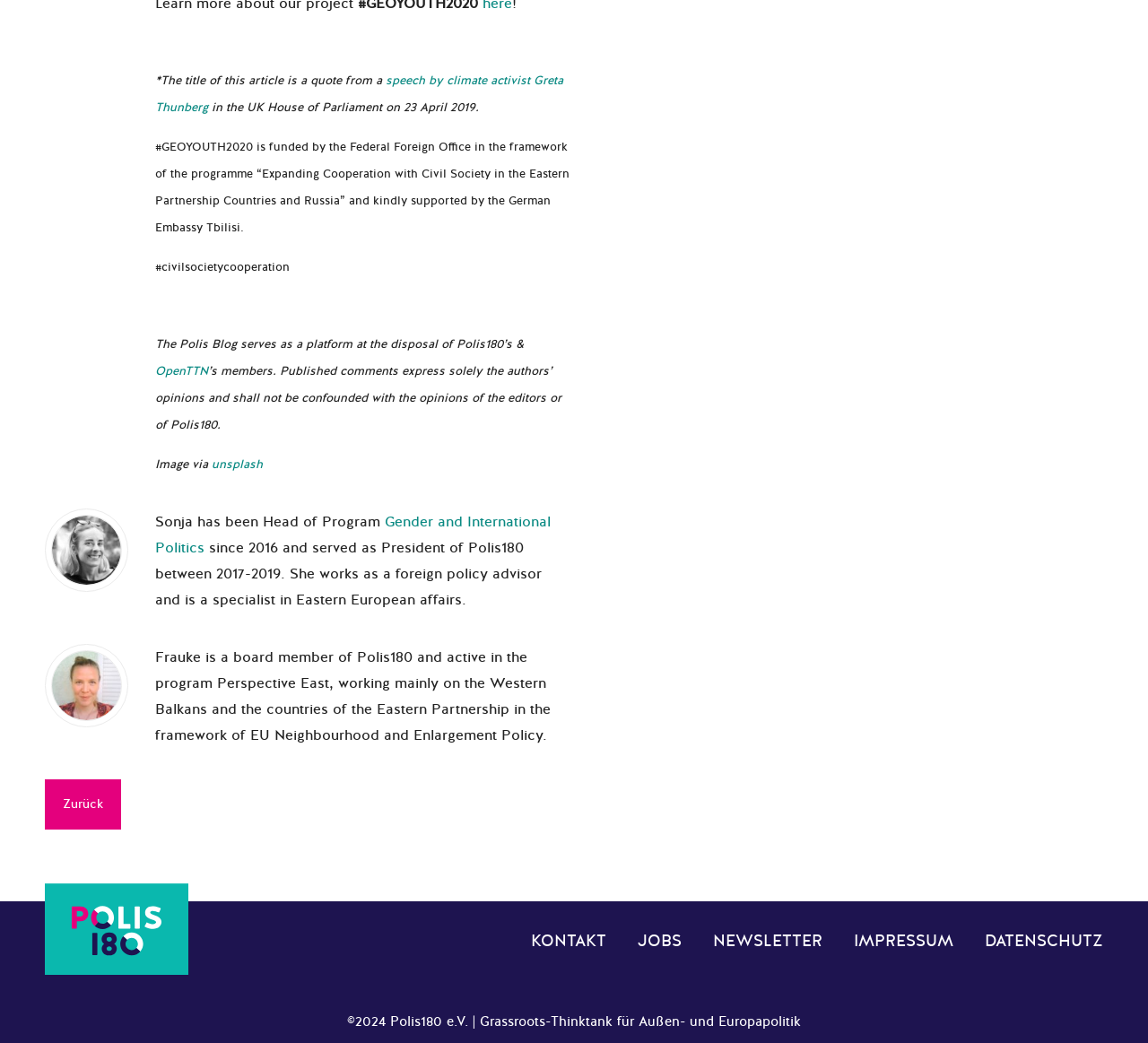Locate the bounding box coordinates of the clickable region necessary to complete the following instruction: "click the link to OpenTTN". Provide the coordinates in the format of four float numbers between 0 and 1, i.e., [left, top, right, bottom].

[0.135, 0.348, 0.181, 0.363]